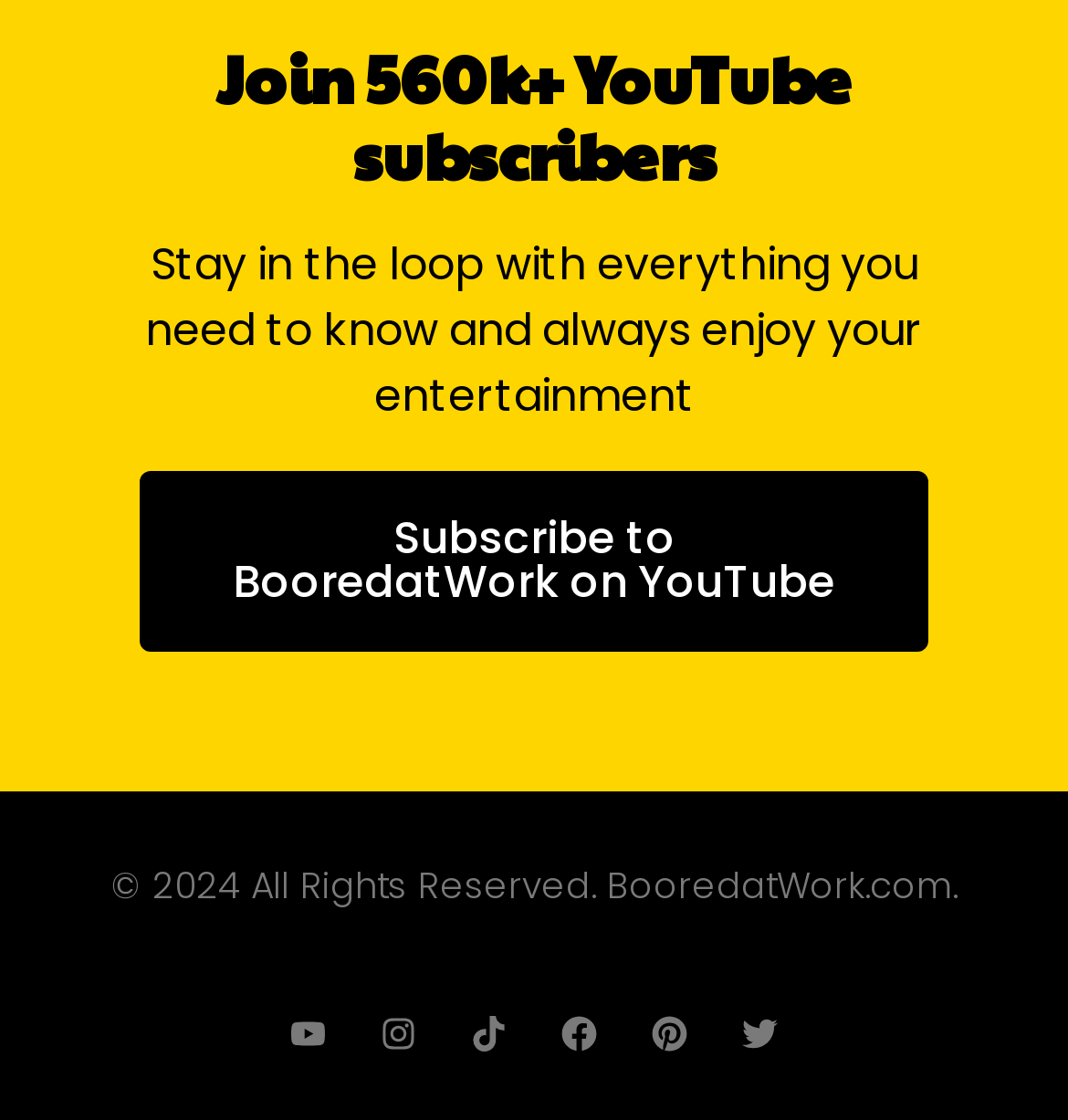Predict the bounding box coordinates for the UI element described as: "Tiktok". The coordinates should be four float numbers between 0 and 1, presented as [left, top, right, bottom].

[0.441, 0.906, 0.474, 0.938]